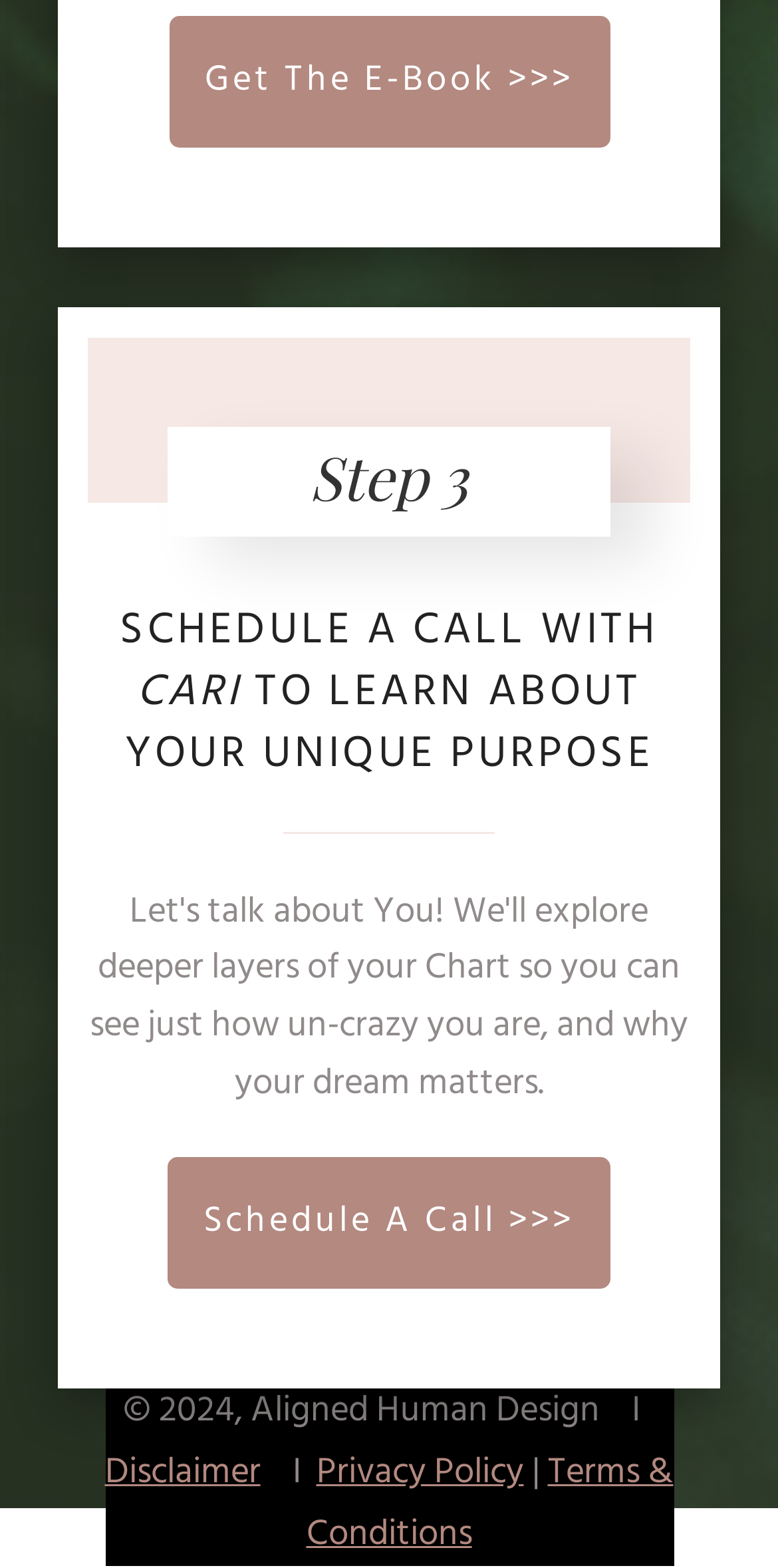What is the purpose of the call with Cari?
Using the information from the image, give a concise answer in one word or a short phrase.

Learn about unique purpose